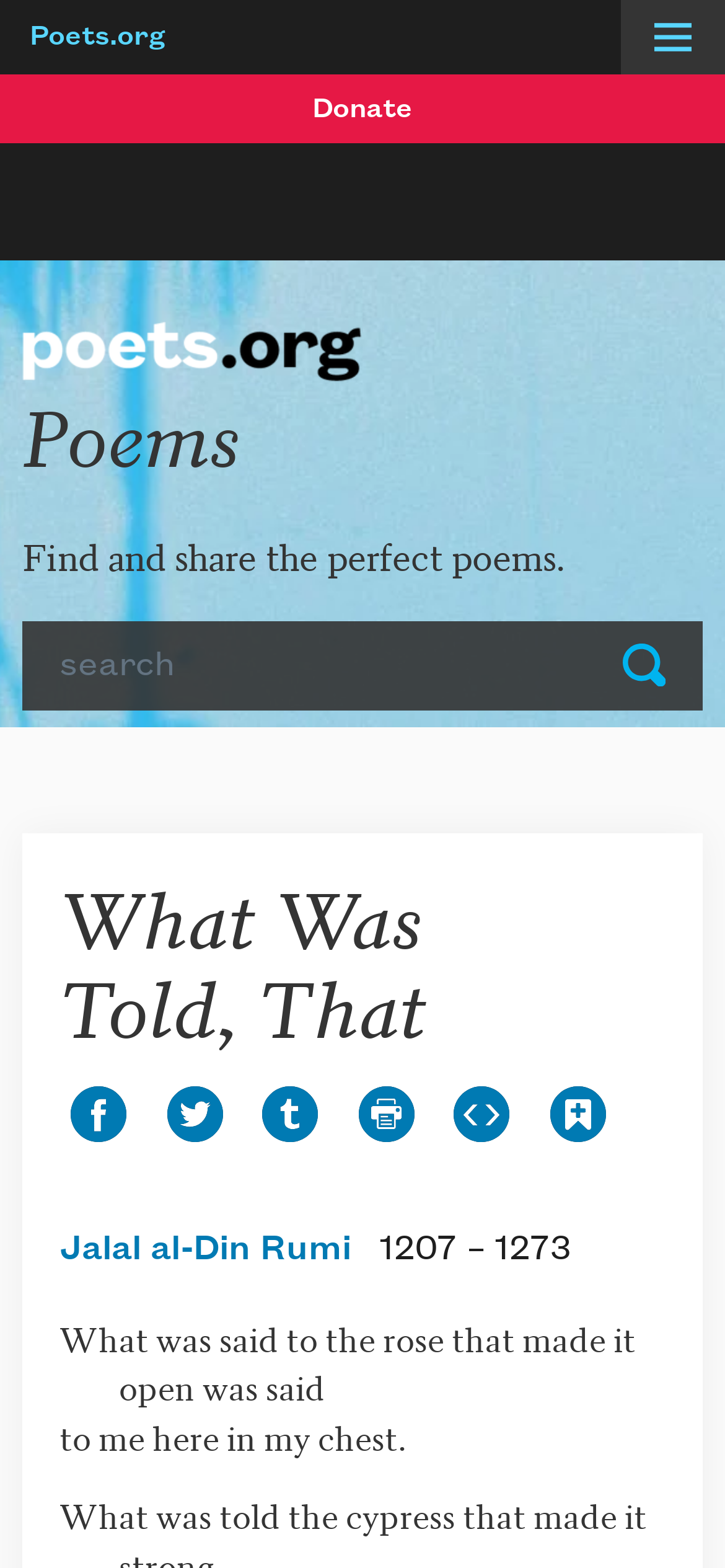Kindly determine the bounding box coordinates for the clickable area to achieve the given instruction: "Search for a poem".

[0.031, 0.396, 0.805, 0.453]